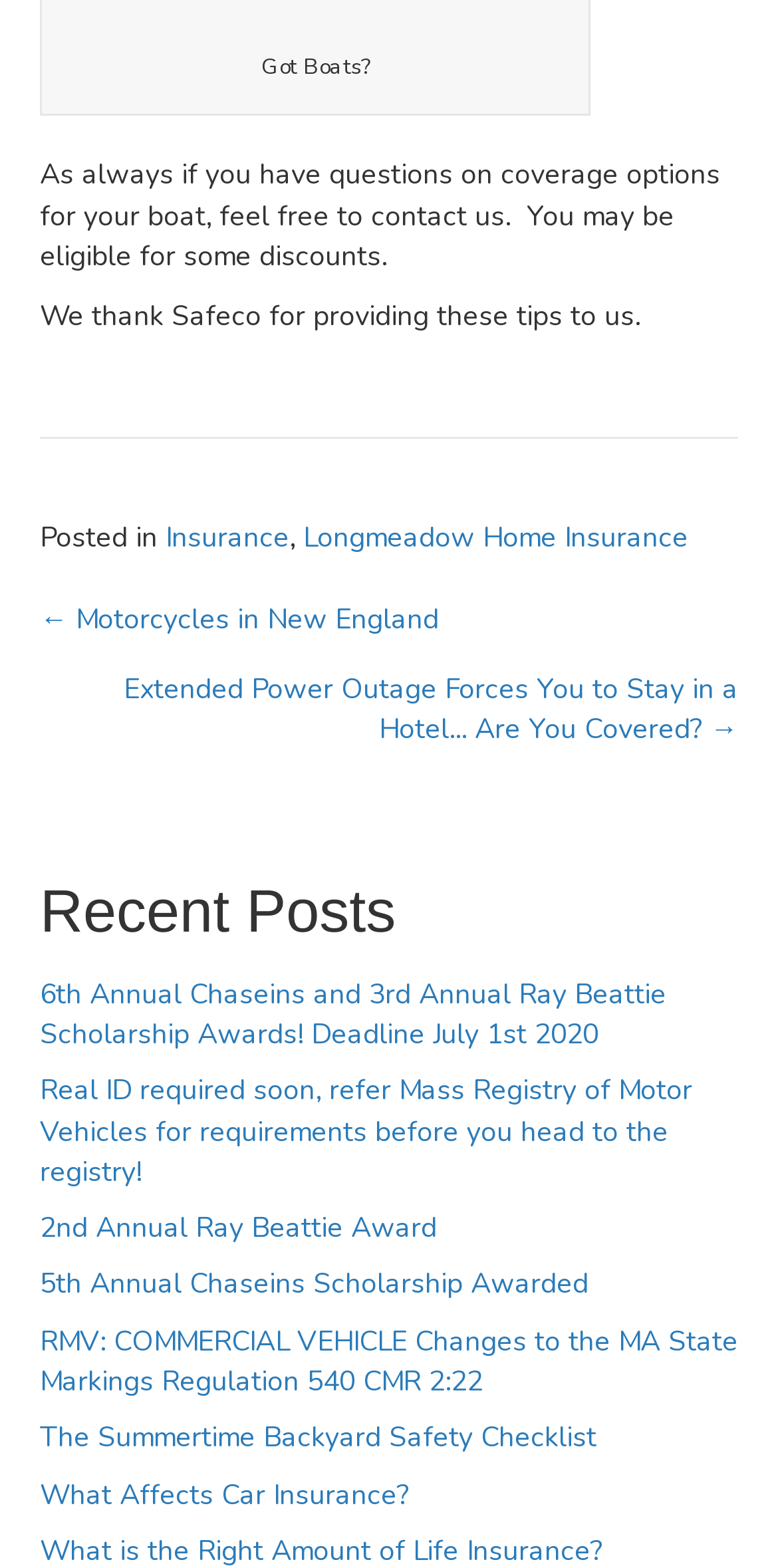Specify the bounding box coordinates of the area to click in order to follow the given instruction: "View 'Extended Power Outage Forces You to Stay in a Hotel… Are You Covered?' post."

[0.051, 0.332, 0.949, 0.384]